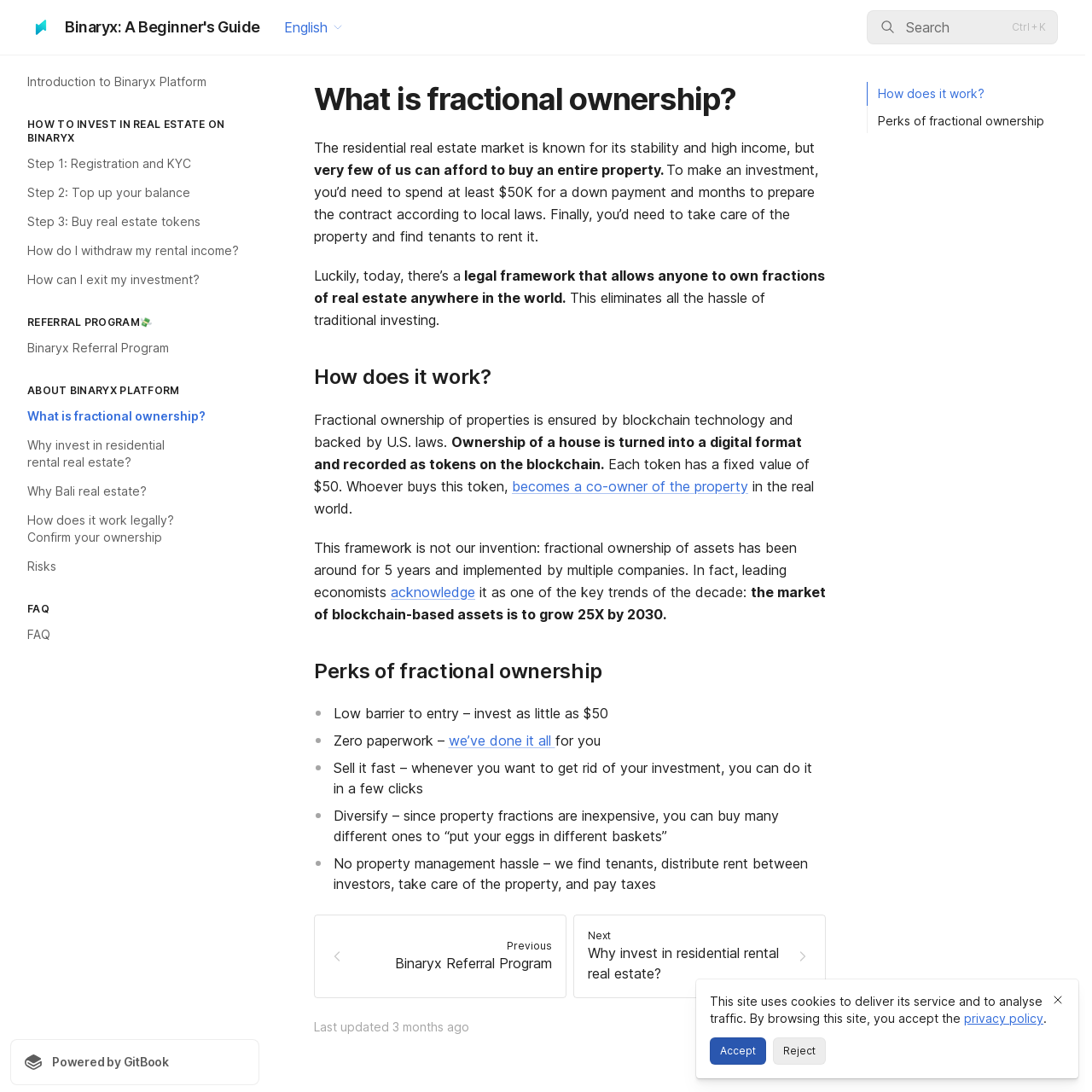Elaborate on the different components and information displayed on the webpage.

This webpage is about fractional ownership, specifically a beginner's guide provided by Binaryx. At the top left corner, there is a logo of Binaryx, accompanied by a heading with the same name. Next to it, there is a dropdown menu labeled "English" with a flag icon. On the top right corner, there is a search button with a magnifying glass icon.

Below the top section, there is a main content area divided into two columns. The left column contains a list of links, including "Introduction to Binaryx Platform", "How to invest in real estate on Binaryx", and several steps to get started with the platform. There are also links to "Referral Program", "About Binaryx Platform", "FAQ", and "Powered by GitBook" at the bottom of the left column.

The right column contains the main content, which is a detailed explanation of fractional ownership. The text is divided into several sections, each with a heading. The first section explains the concept of fractional ownership and how it works. The second section highlights the benefits of fractional ownership, including low barrier to entry, zero paperwork, and the ability to sell investments quickly.

Throughout the content area, there are several call-to-action links, such as "Direct link to heading How does it work?" and "Direct link to heading Perks of fractional ownership". There are also images and icons scattered throughout the content, including a logo of GitBook at the bottom.

At the bottom of the page, there are navigation links to previous and next sections, as well as a timestamp indicating when the content was last updated. Finally, there is a cookies notification dialog at the bottom right corner, which can be closed or accepted by the user.